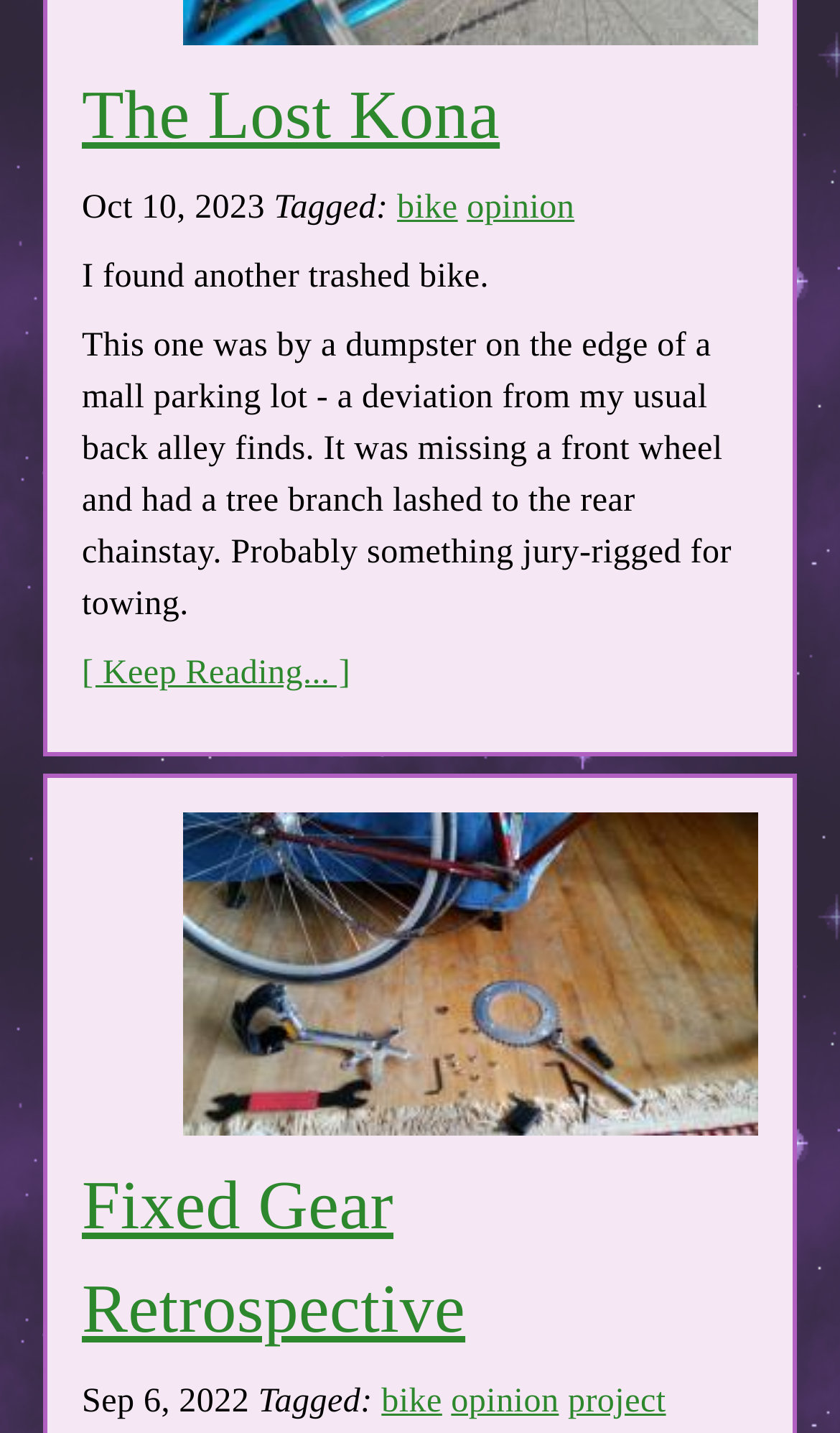What tags are associated with the 'Fixed Gear Retrospective' article?
Refer to the image and give a detailed answer to the query.

I looked at the tags listed below the 'Fixed Gear Retrospective' article and found that they are 'bike', 'opinion', and 'project'.